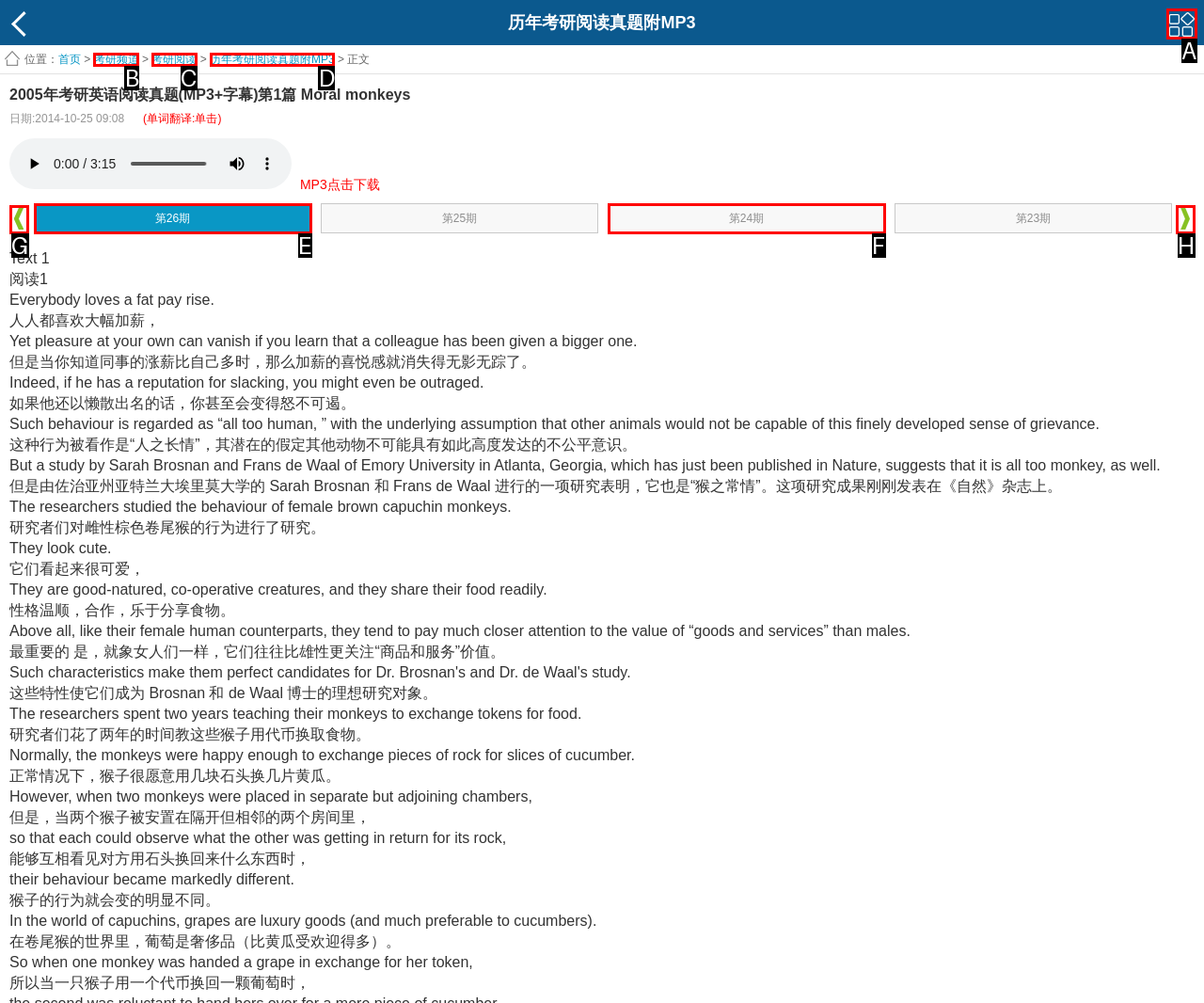Using the description: 考研阅读
Identify the letter of the corresponding UI element from the choices available.

C